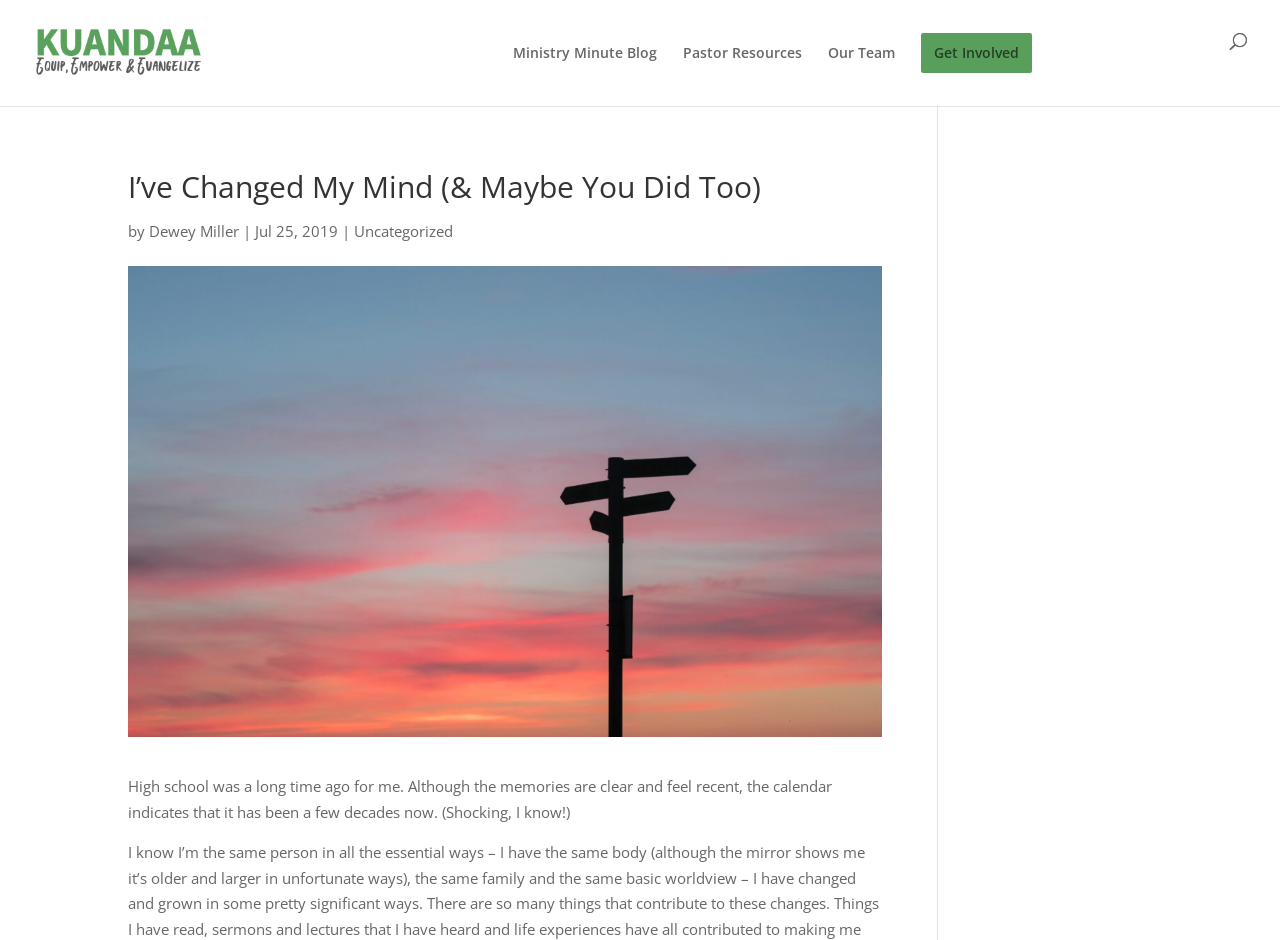Locate the bounding box coordinates of the item that should be clicked to fulfill the instruction: "visit Kuandaa International".

[0.027, 0.044, 0.193, 0.065]